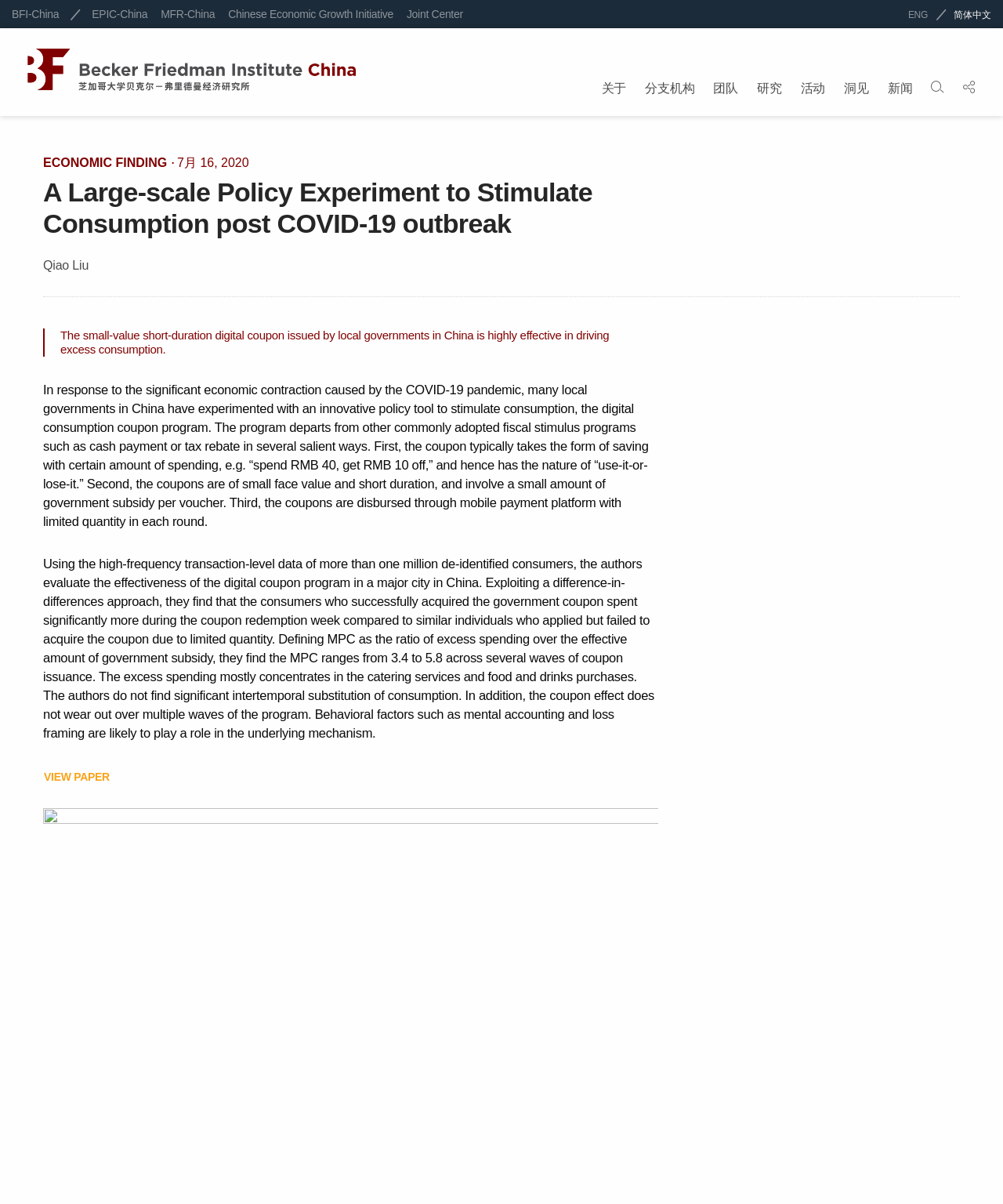What is the location of the 'VIEW PAPER' button?
Using the image, give a concise answer in the form of a single word or short phrase.

Bottom left